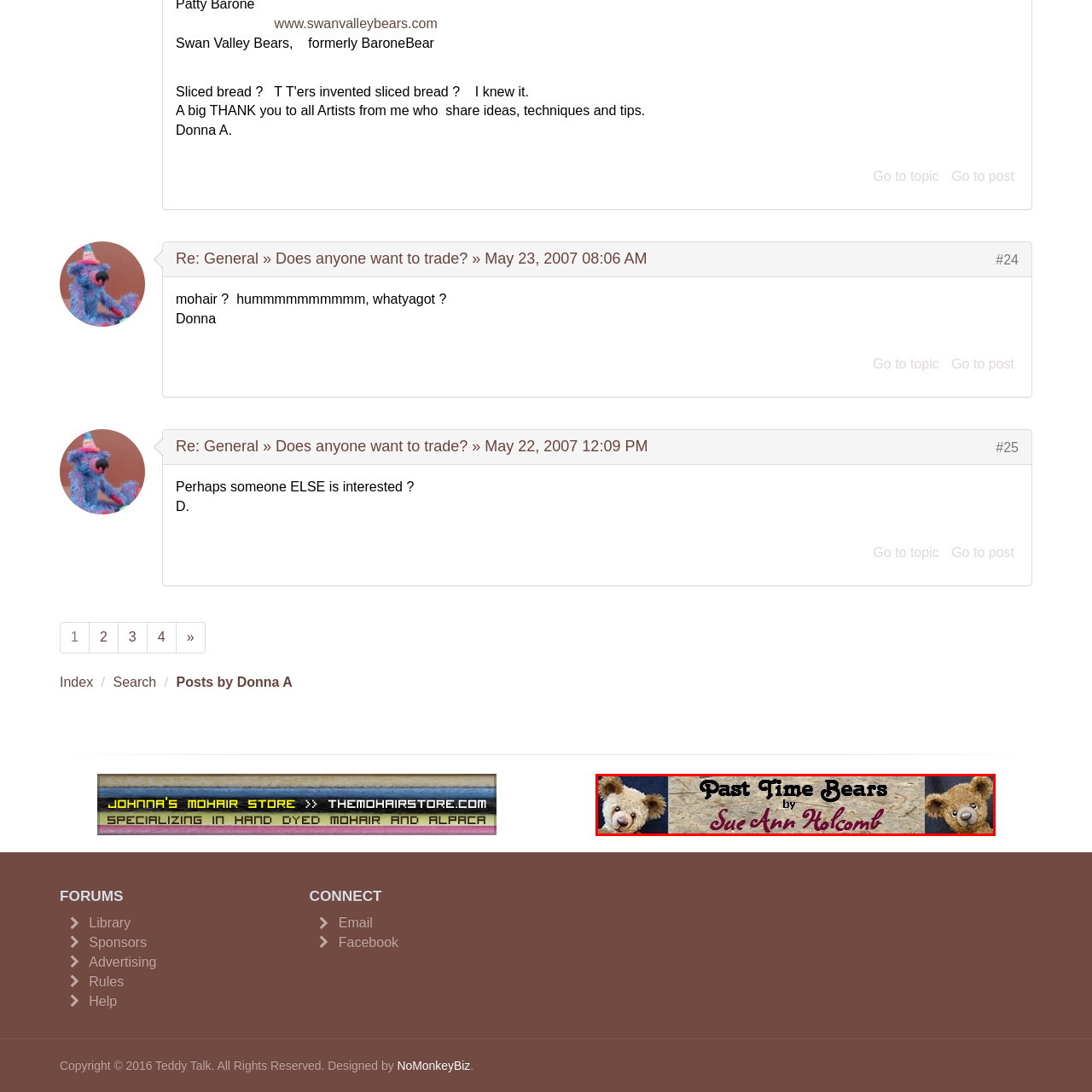Describe in detail what you see in the image highlighted by the red border.

This image features a decorative banner for "Past Time Bears," a creation by artist Sue Ann Holcomb. The title is artistically rendered in a stylized font, prominently displaying "Past Time Bears" in bold, black text, while the artist's name is elegantly scripted in a rich, deep red. Flanking the text are whimsical images of teddy bear heads, enhancing the playful and creative theme of the collection. The backdrop is a subtle texture that suggests a rustic or handmade quality, reflecting the craftsmanship and artistry associated with handcrafted teddy bears. This banner likely serves as a visual introduction to the brand's offerings, attracting enthusiasts of collectible and artist-designed bears.